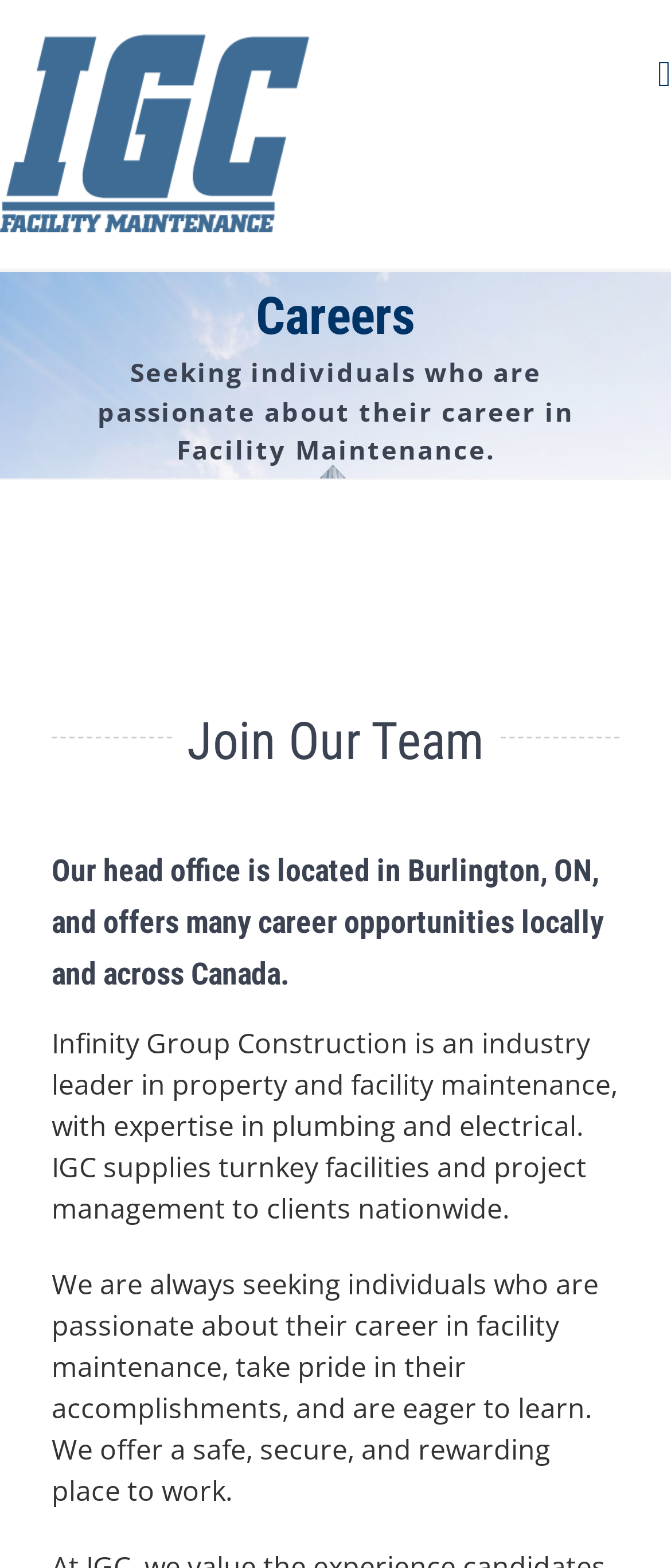Return the bounding box coordinates of the UI element that corresponds to this description: "alt="Infinity Group Construction Logo"". The coordinates must be given as four float numbers in the range of 0 and 1, [left, top, right, bottom].

[0.0, 0.022, 0.75, 0.149]